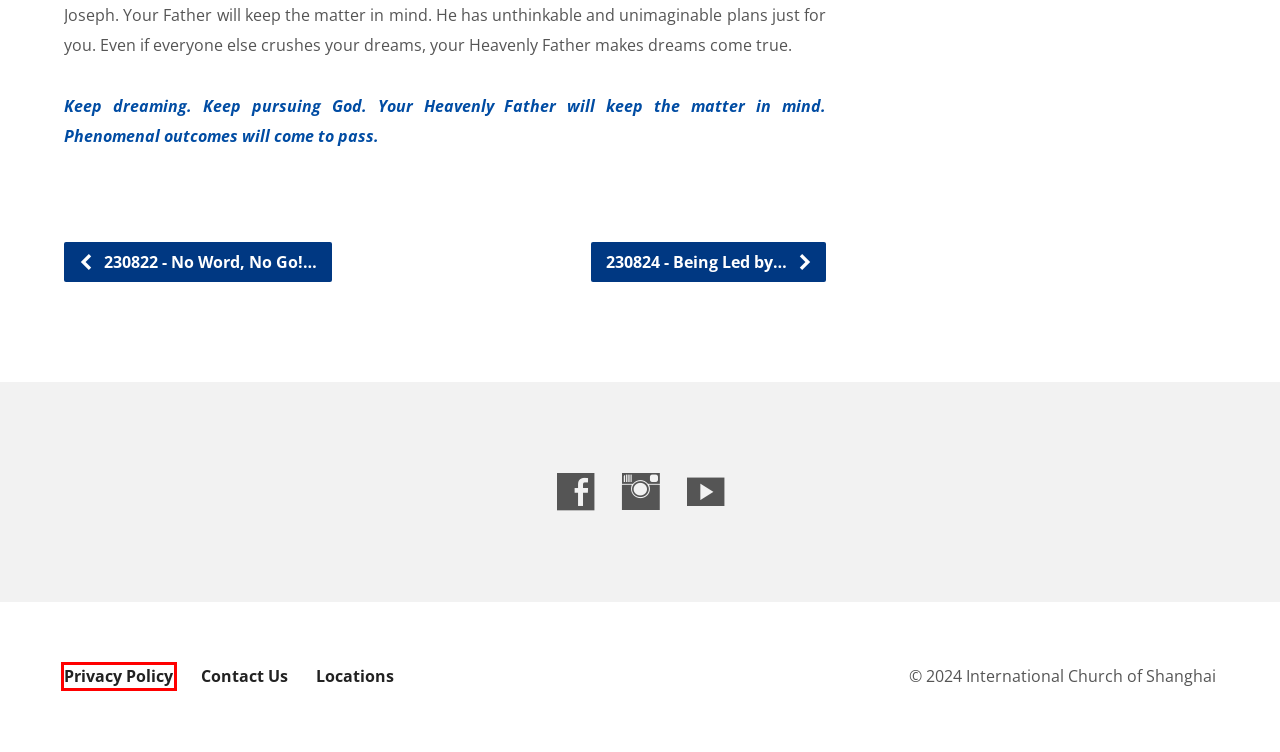Take a look at the provided webpage screenshot featuring a red bounding box around an element. Select the most appropriate webpage description for the page that loads after clicking on the element inside the red bounding box. Here are the candidates:
A. Privacy Policy – International Church of Shanghai
B. Event – International Church of Shanghai
C. Locations – International Church of Shanghai
D. ICS Kids Church Devotionals – International Church of Shanghai
E. 230824 – Being Led by the Spirit of God 让圣灵来带领 – International Church of Shanghai
F. Online Main Sunday Services – International Church of Shanghai
G. Contact Us – International Church of Shanghai
H. 230822 – No Word, No Go! 神未开口，我不行动！ – International Church of Shanghai

A